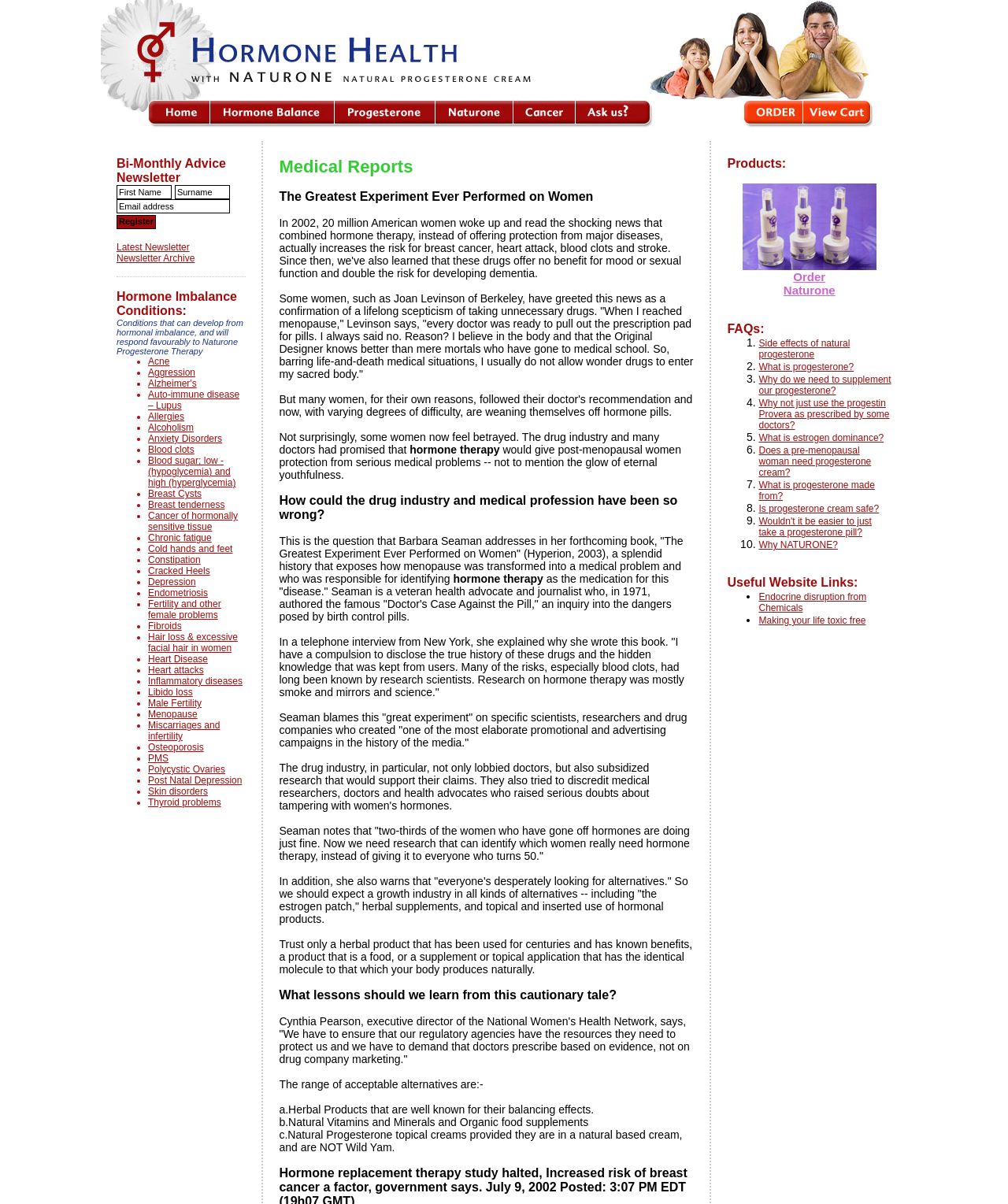What is the location of the 'ORDER products from Hormone Health' link?
Refer to the image and provide a thorough answer to the question.

The 'ORDER products from Hormone Health' link is located in a LayoutTableCell with a bounding box coordinate of [0.734, 0.082, 0.796, 0.107], which is at the bottom left of the webpage.